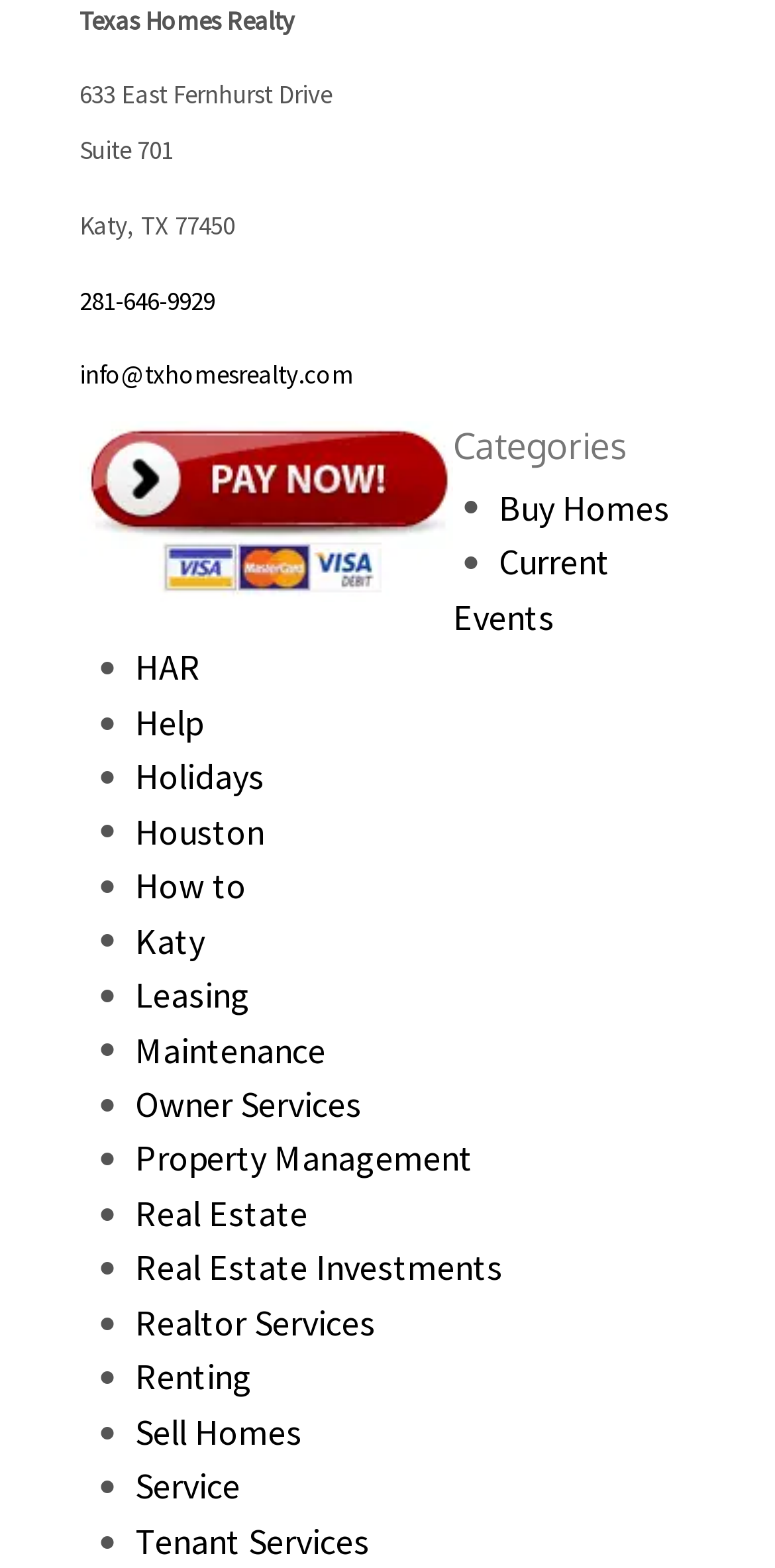Give a succinct answer to this question in a single word or phrase: 
How many categories are listed?

24